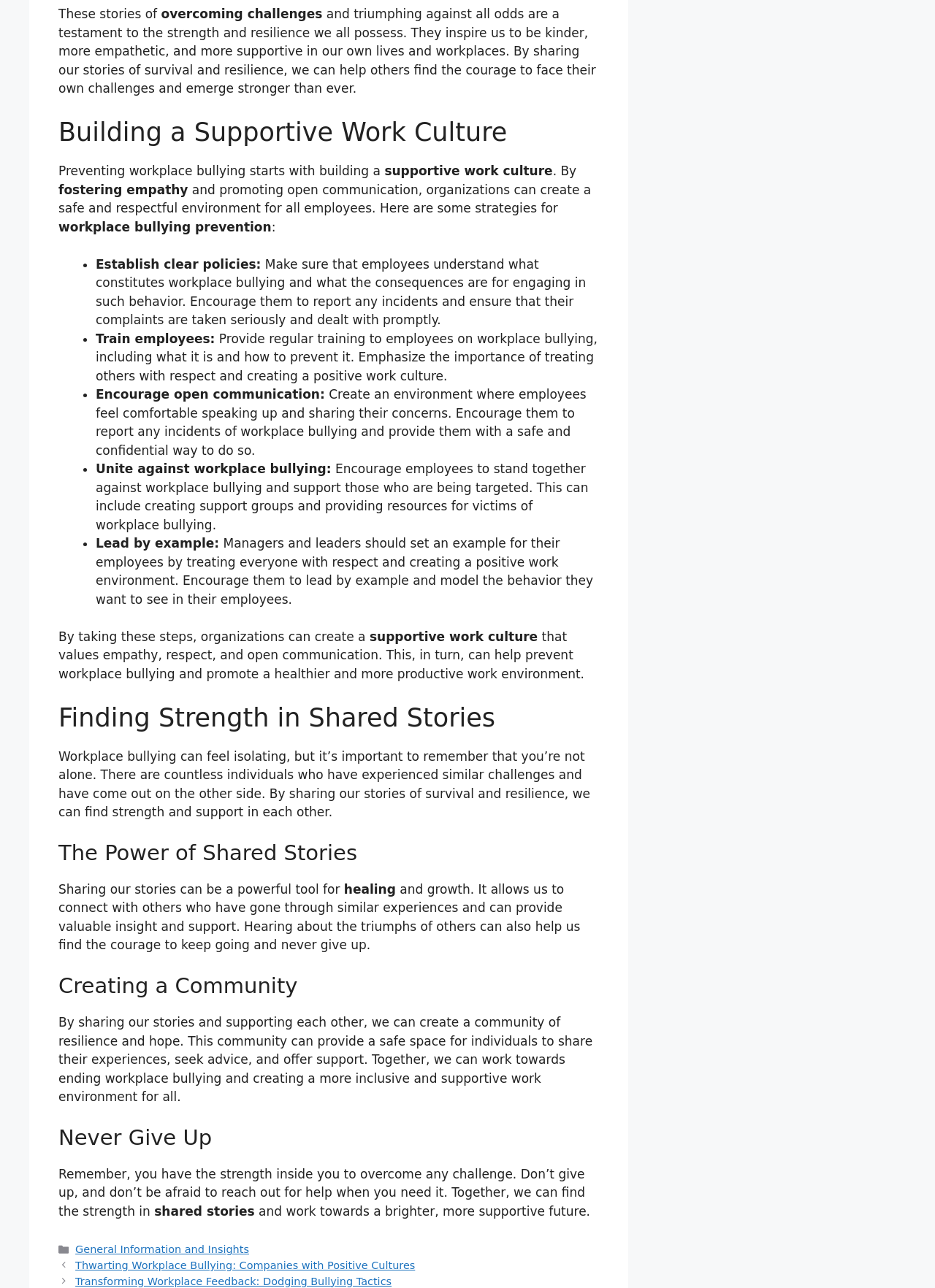How can employees find strength in shared stories?
Based on the image, respond with a single word or phrase.

By sharing experiences